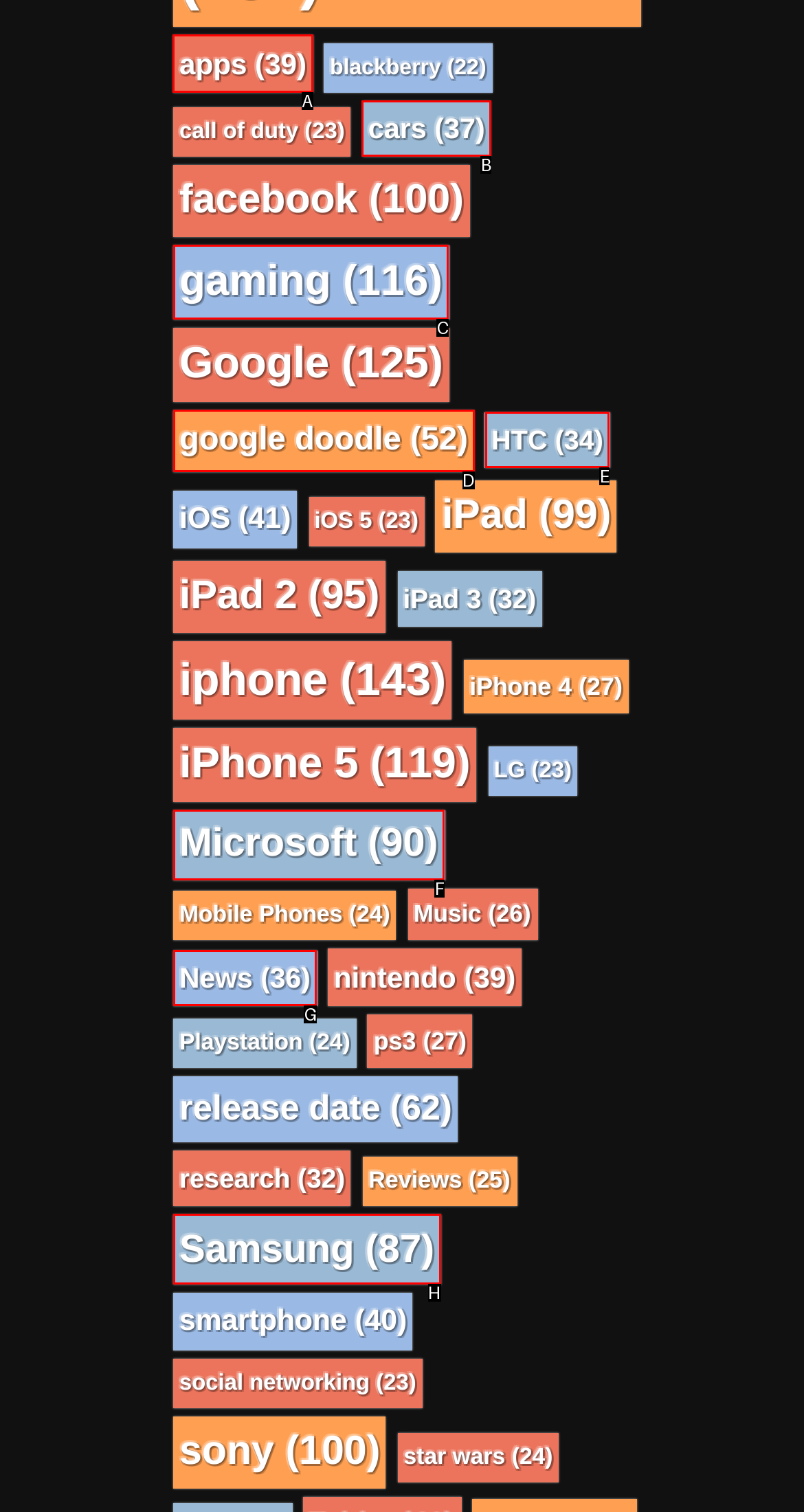To complete the instruction: Click on 'apps', which HTML element should be clicked?
Respond with the option's letter from the provided choices.

A